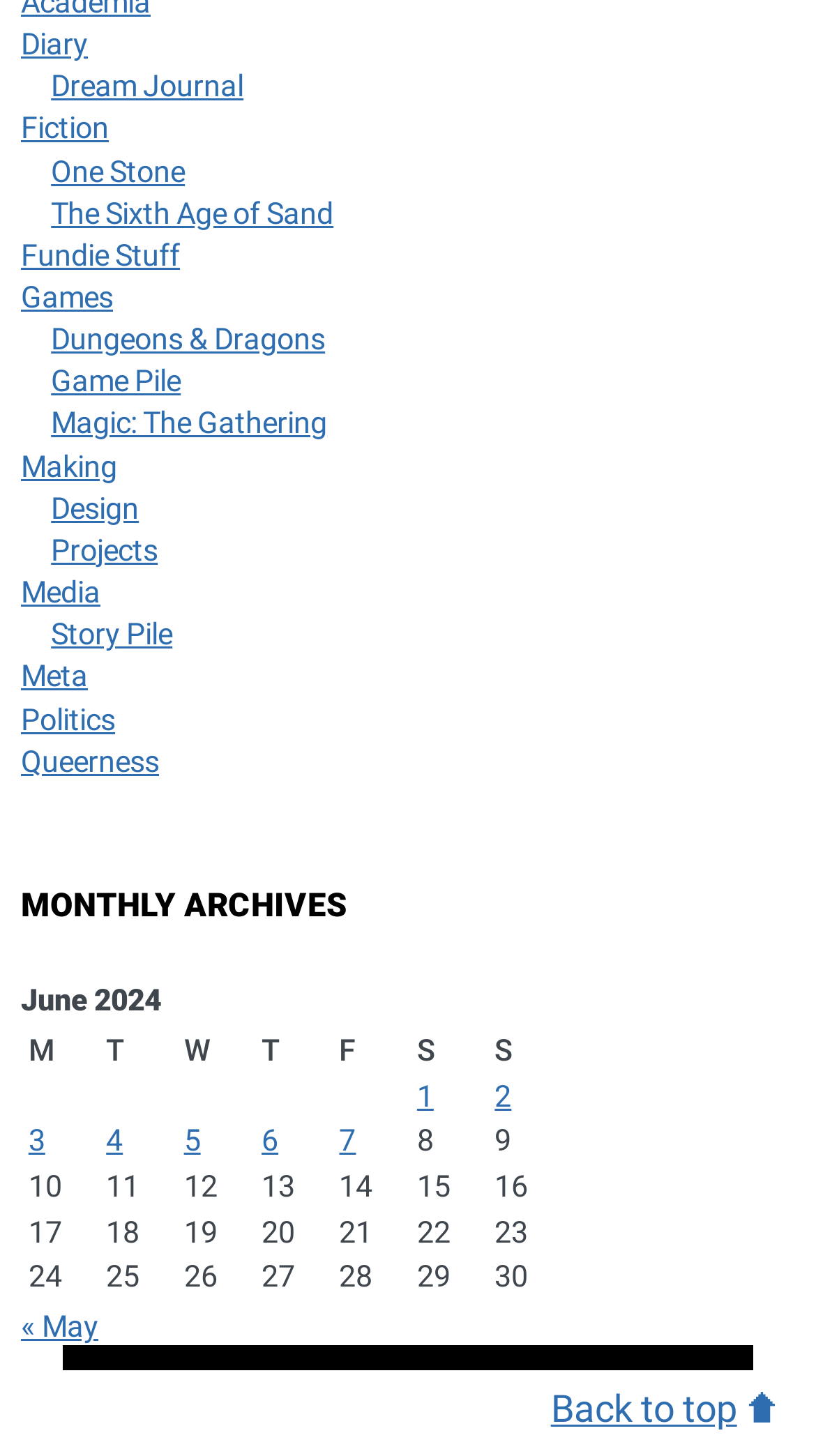Identify the bounding box of the UI element that matches this description: "Contact us".

None